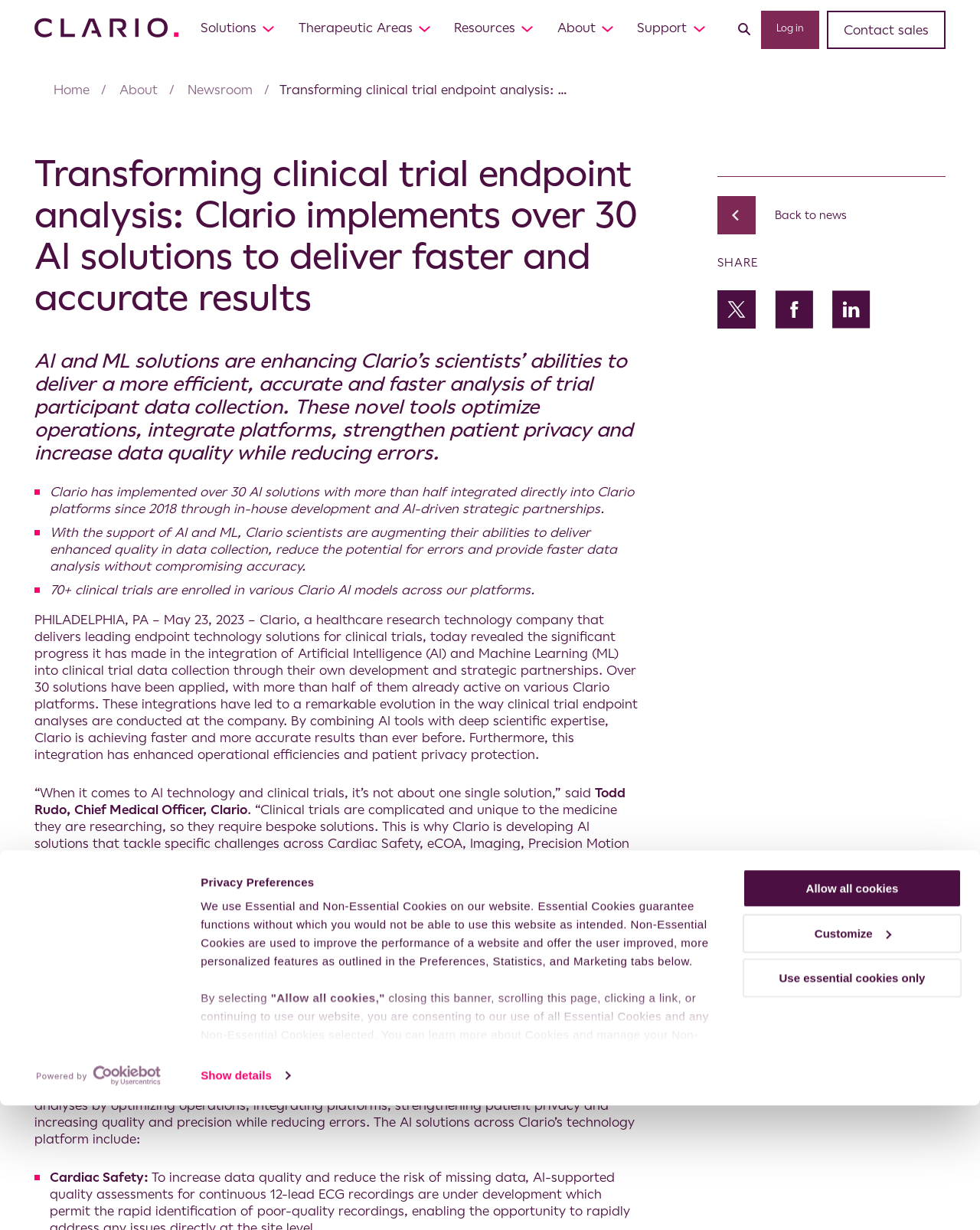Please identify the bounding box coordinates of the element I should click to complete this instruction: 'Click the 'Home' link'. The coordinates should be given as four float numbers between 0 and 1, like this: [left, top, right, bottom].

[0.055, 0.067, 0.109, 0.079]